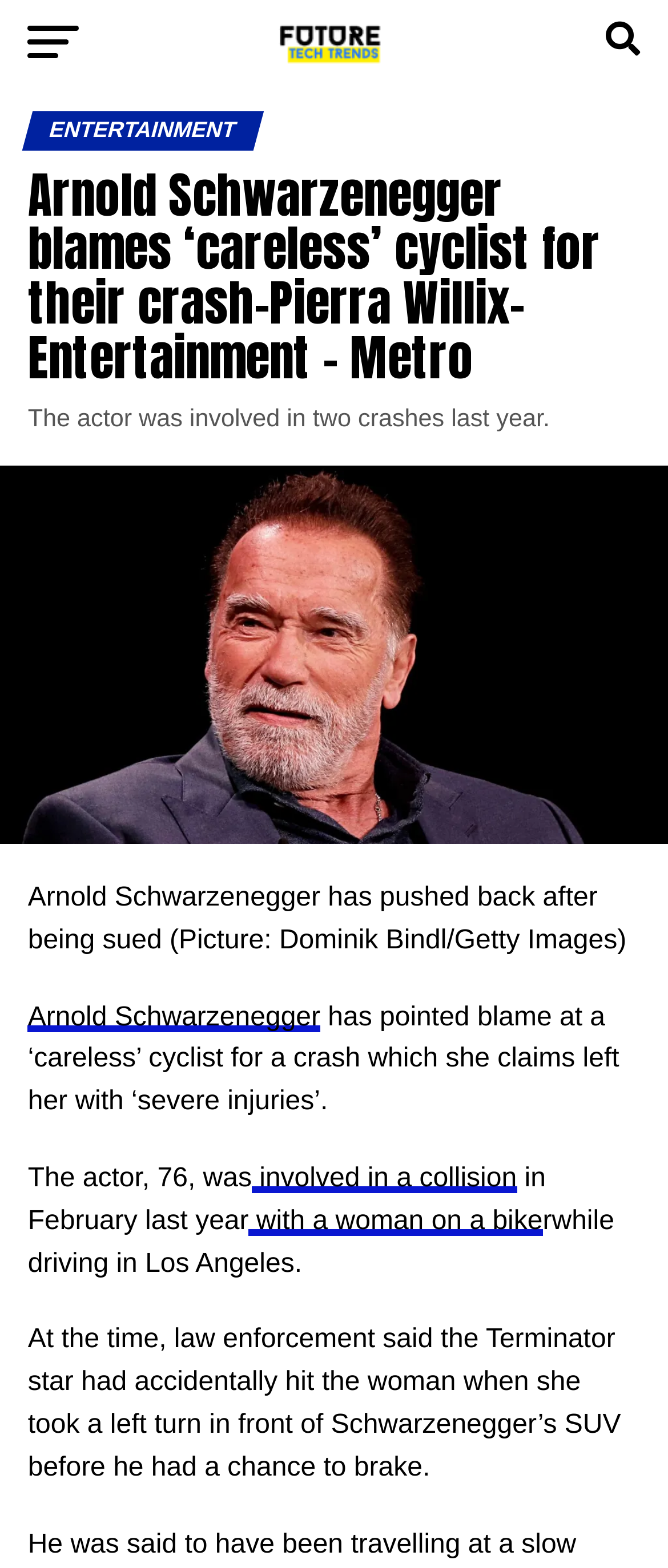What is the location where the accident occurred?
We need a detailed and exhaustive answer to the question. Please elaborate.

The answer can be found in the text 'rwhile driving in Los Angeles.' which is located in the middle of the webpage.